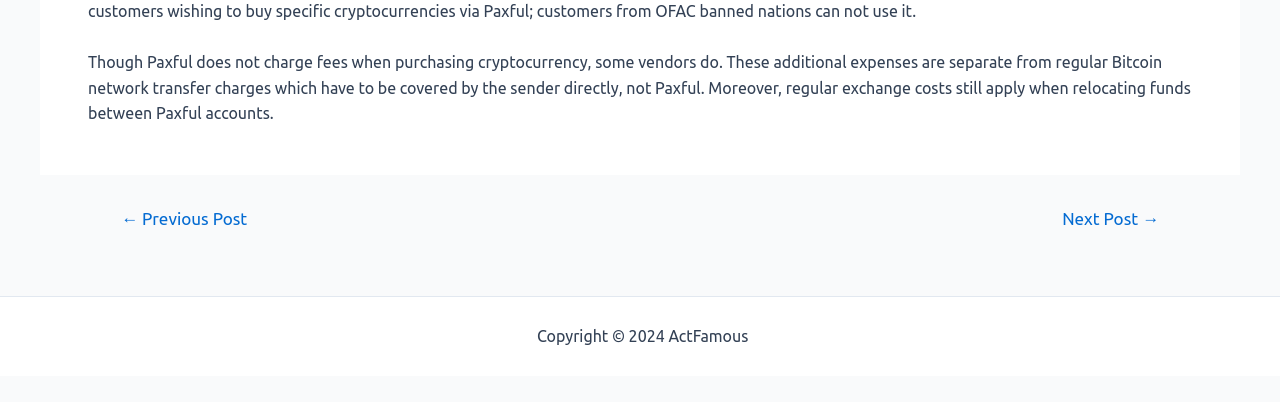From the image, can you give a detailed response to the question below:
What is the purpose of the 'Sitemap' link?

The 'Sitemap' link is likely used to help users navigate the website's structure and find specific pages or content, as it is often used to provide a hierarchical view of a website's pages.